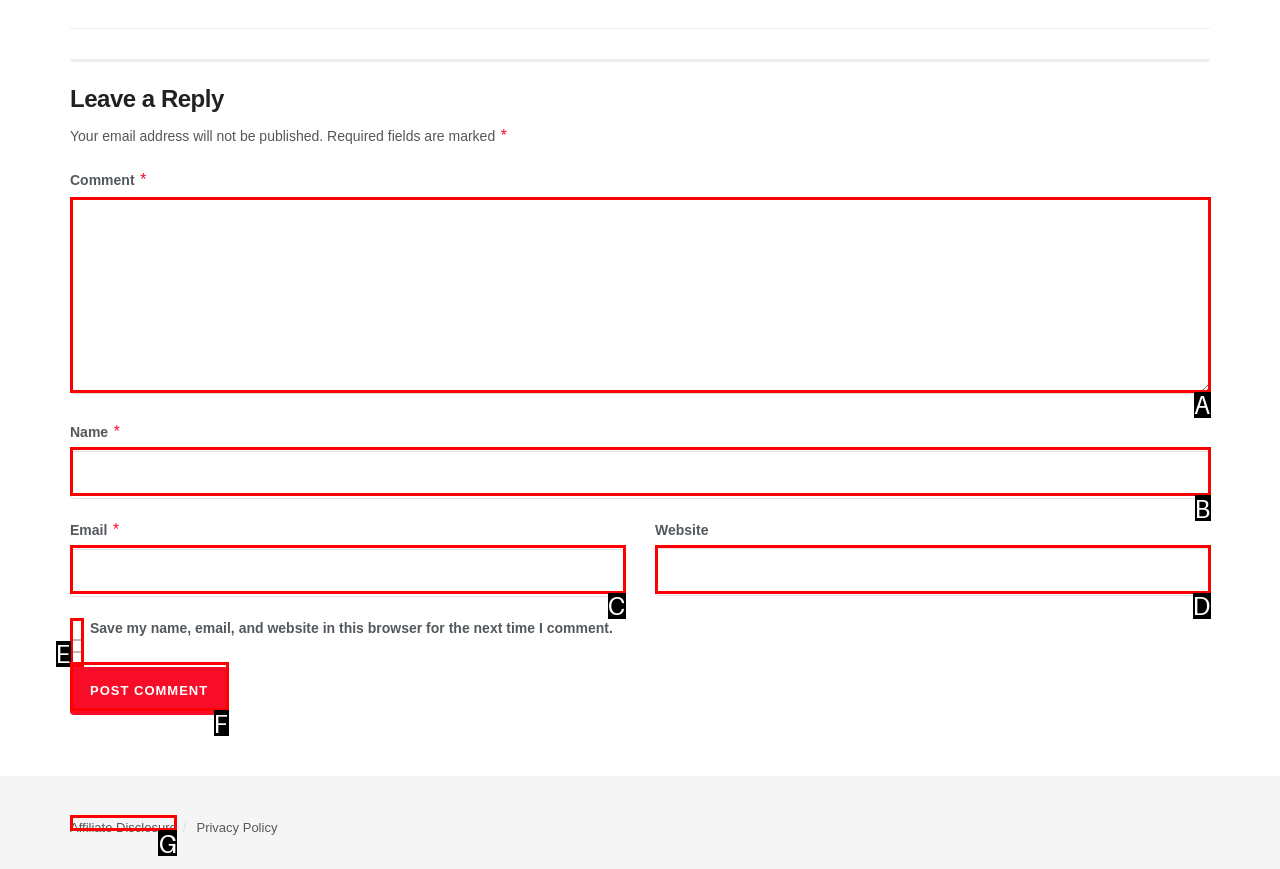Determine which HTML element best fits the description: parent_node: Name * name="author"
Answer directly with the letter of the matching option from the available choices.

B